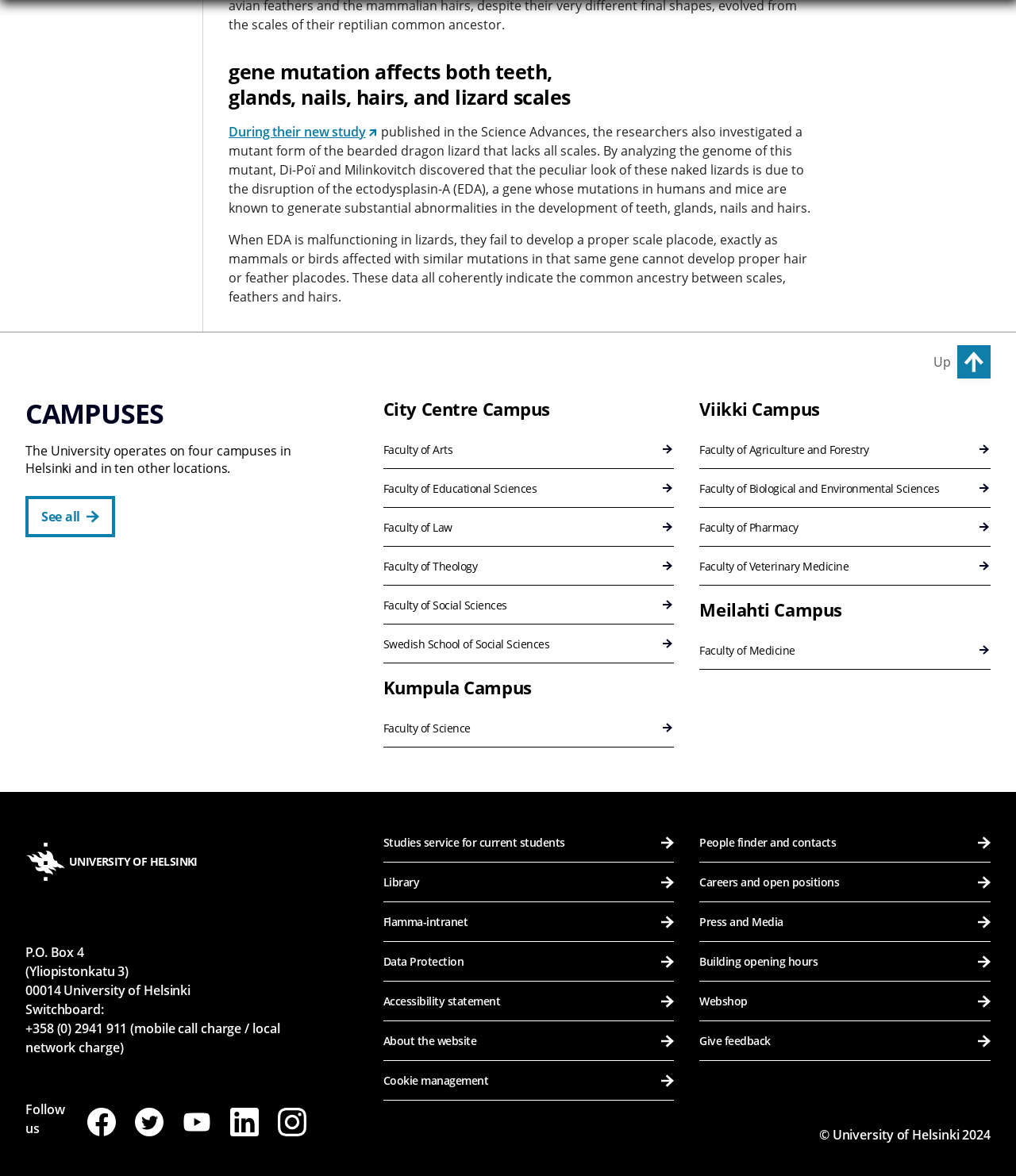Please identify the bounding box coordinates of the element I need to click to follow this instruction: "Give feedback about the website".

[0.689, 0.869, 0.975, 0.902]